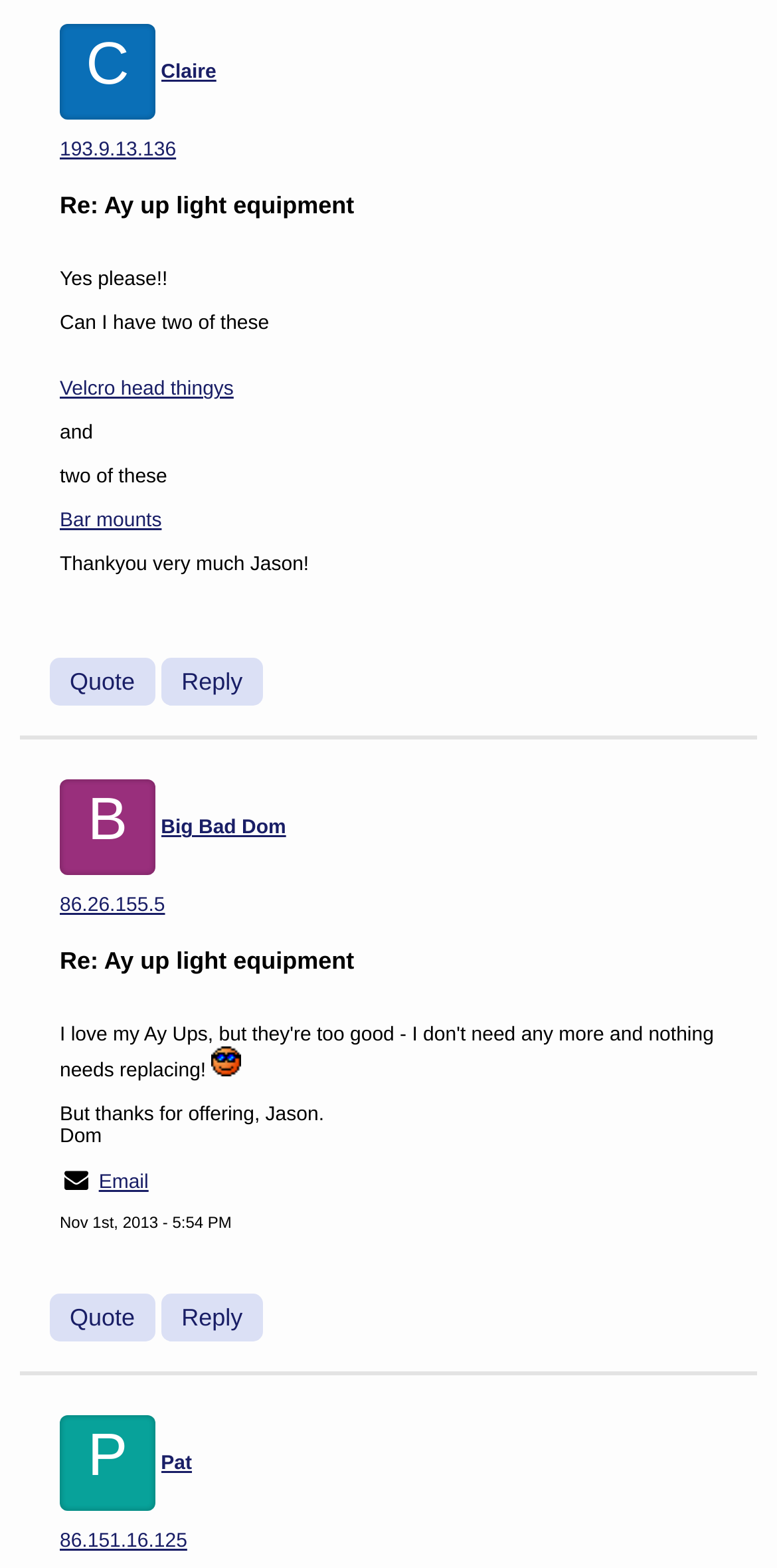Can you show the bounding box coordinates of the region to click on to complete the task described in the instruction: "Email someone"?

[0.127, 0.748, 0.191, 0.762]